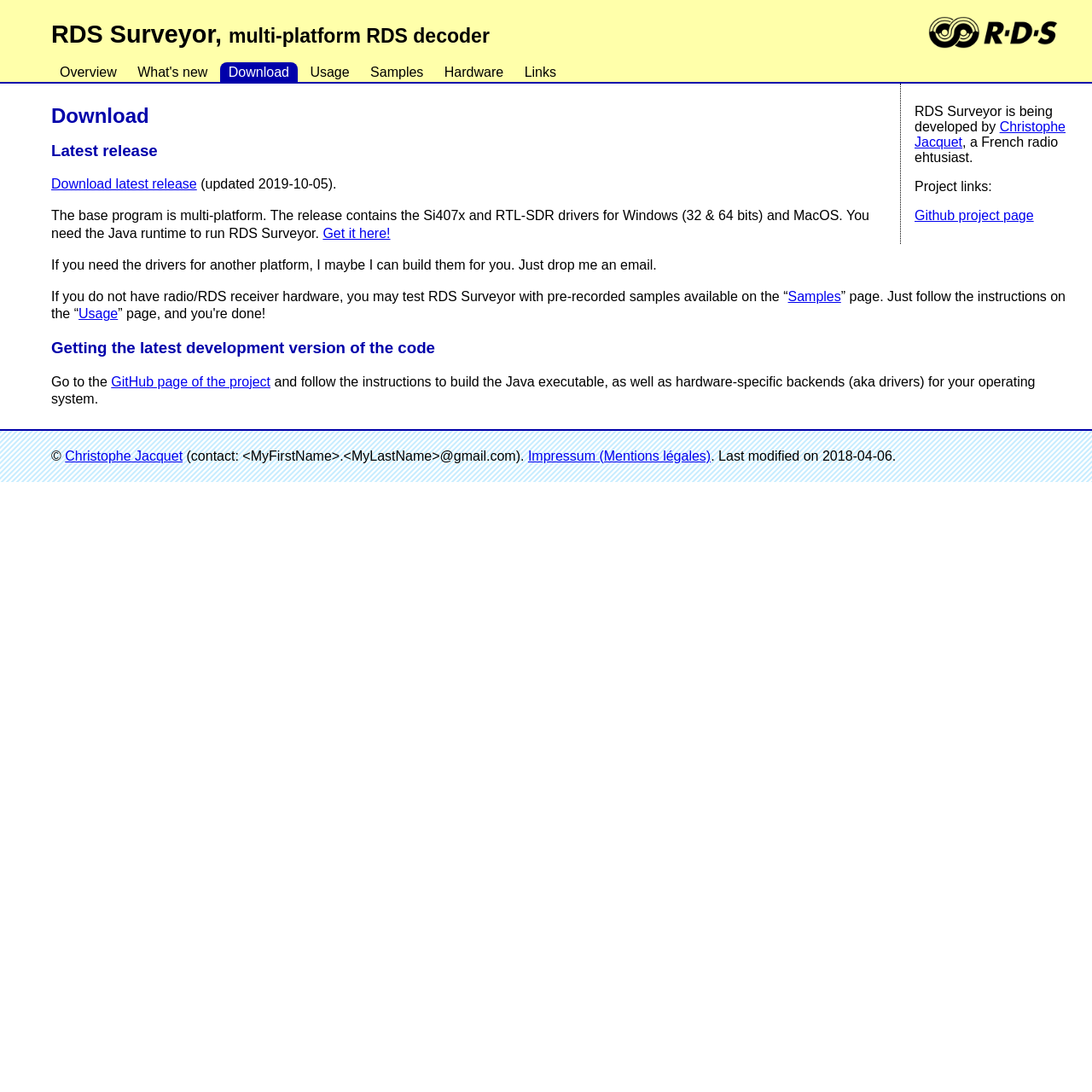Provide the bounding box coordinates of the HTML element described by the text: "Christophe Jacquet". The coordinates should be in the format [left, top, right, bottom] with values between 0 and 1.

[0.06, 0.411, 0.167, 0.424]